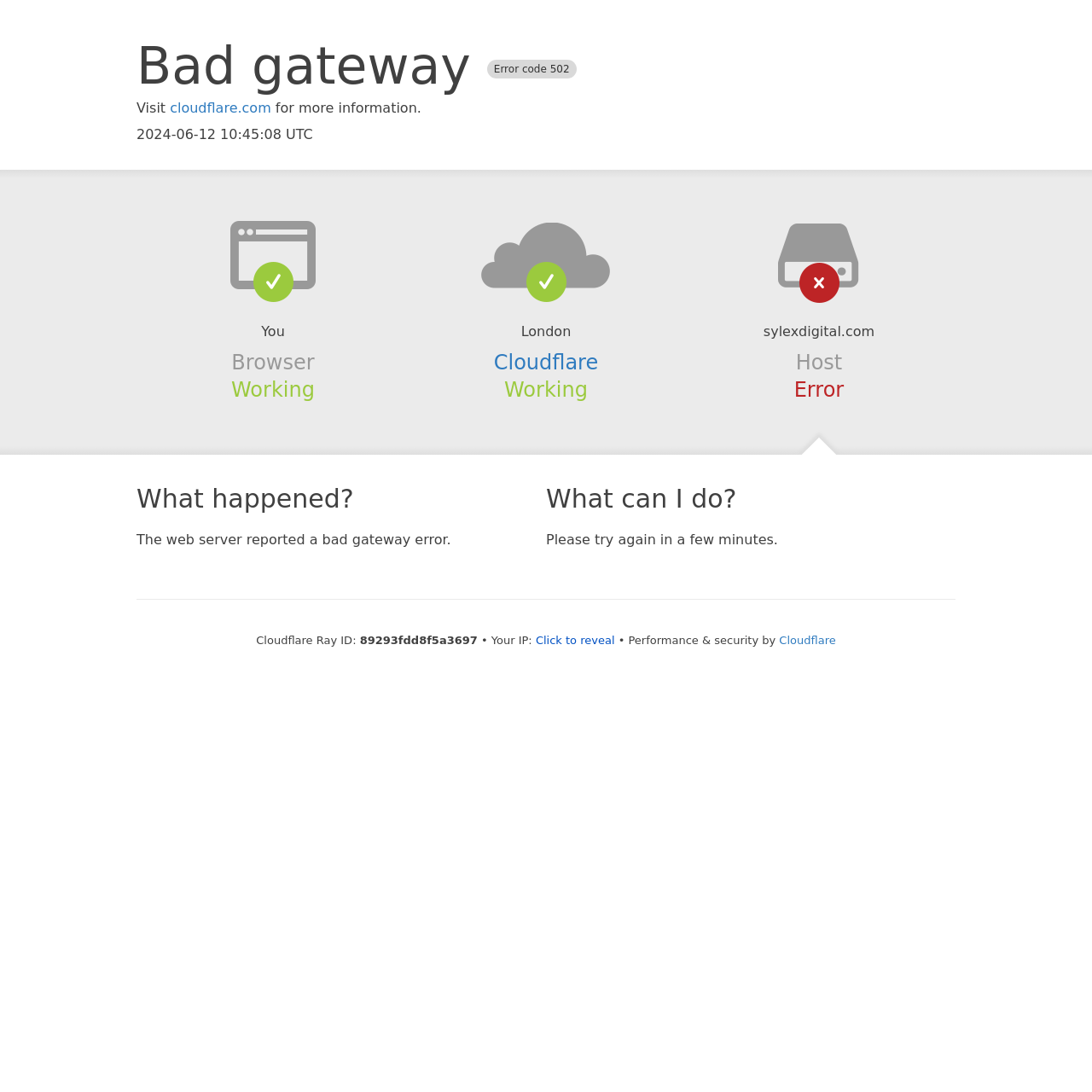Determine the bounding box for the UI element described here: "Cloudflare".

[0.452, 0.321, 0.548, 0.343]